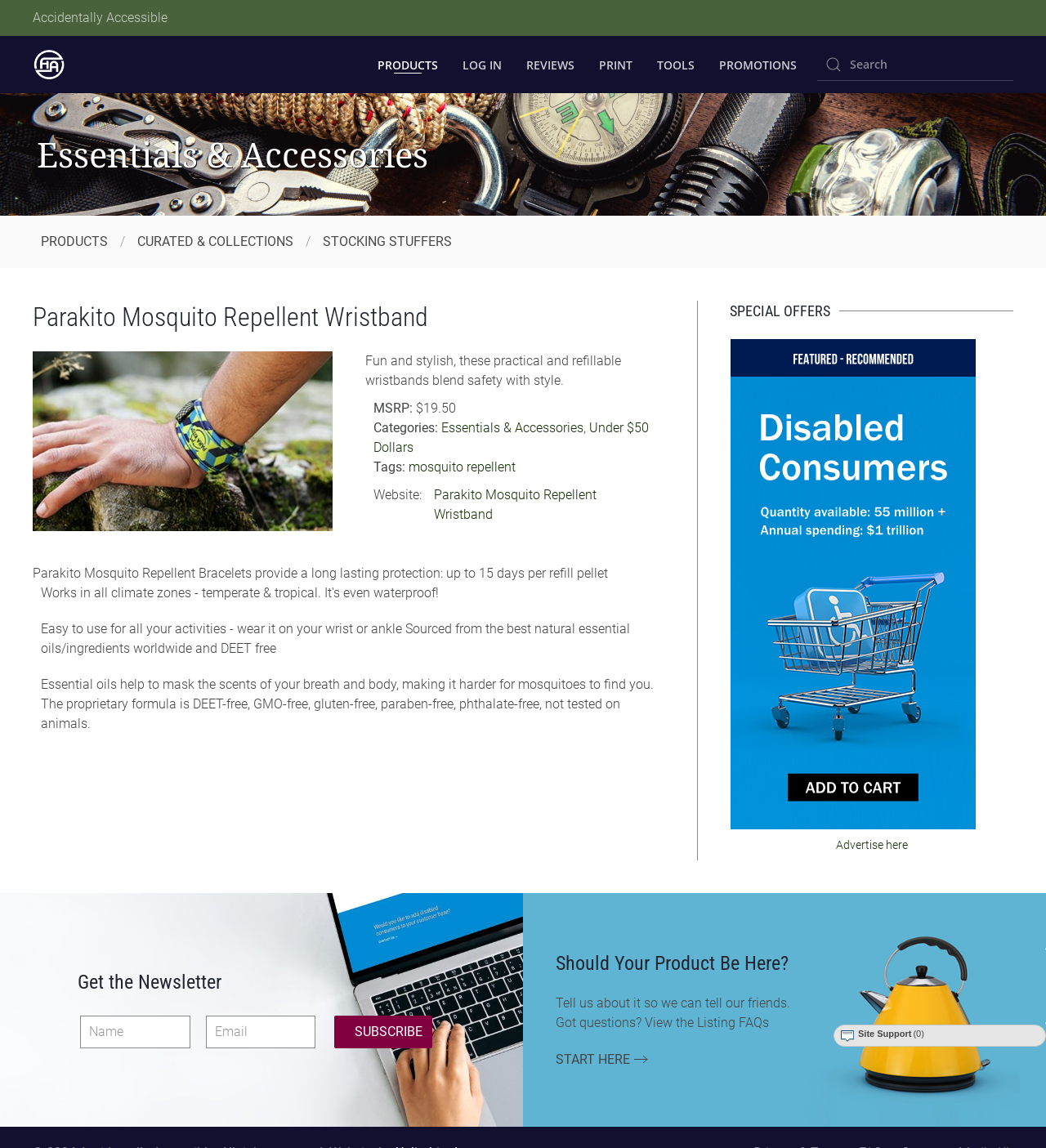Identify the bounding box coordinates of the element to click to follow this instruction: 'Log in to account'. Ensure the coordinates are four float values between 0 and 1, provided as [left, top, right, bottom].

[0.442, 0.031, 0.48, 0.081]